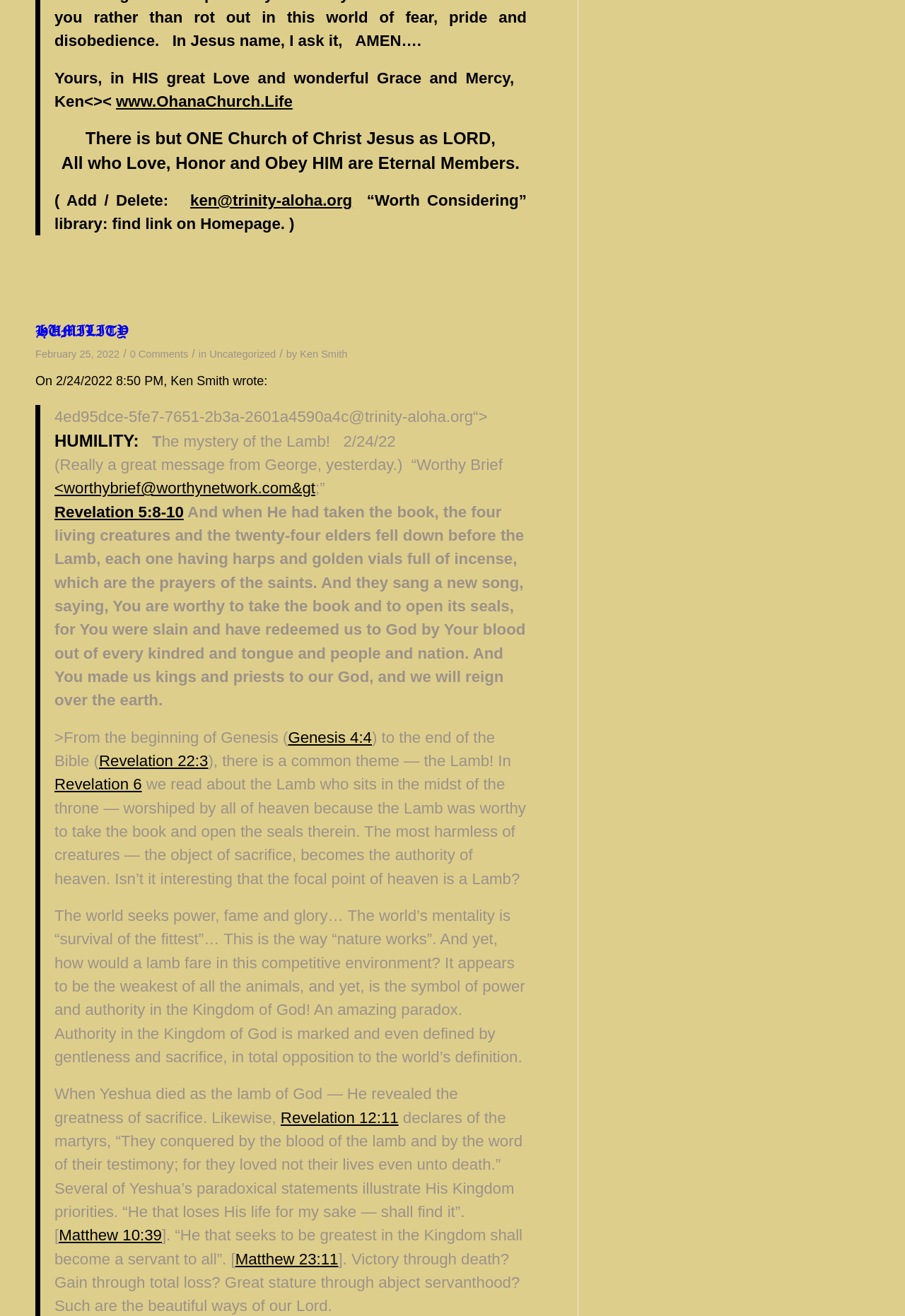Kindly determine the bounding box coordinates of the area that needs to be clicked to fulfill this instruction: "Read the article about HUMILITY".

[0.039, 0.246, 0.142, 0.258]